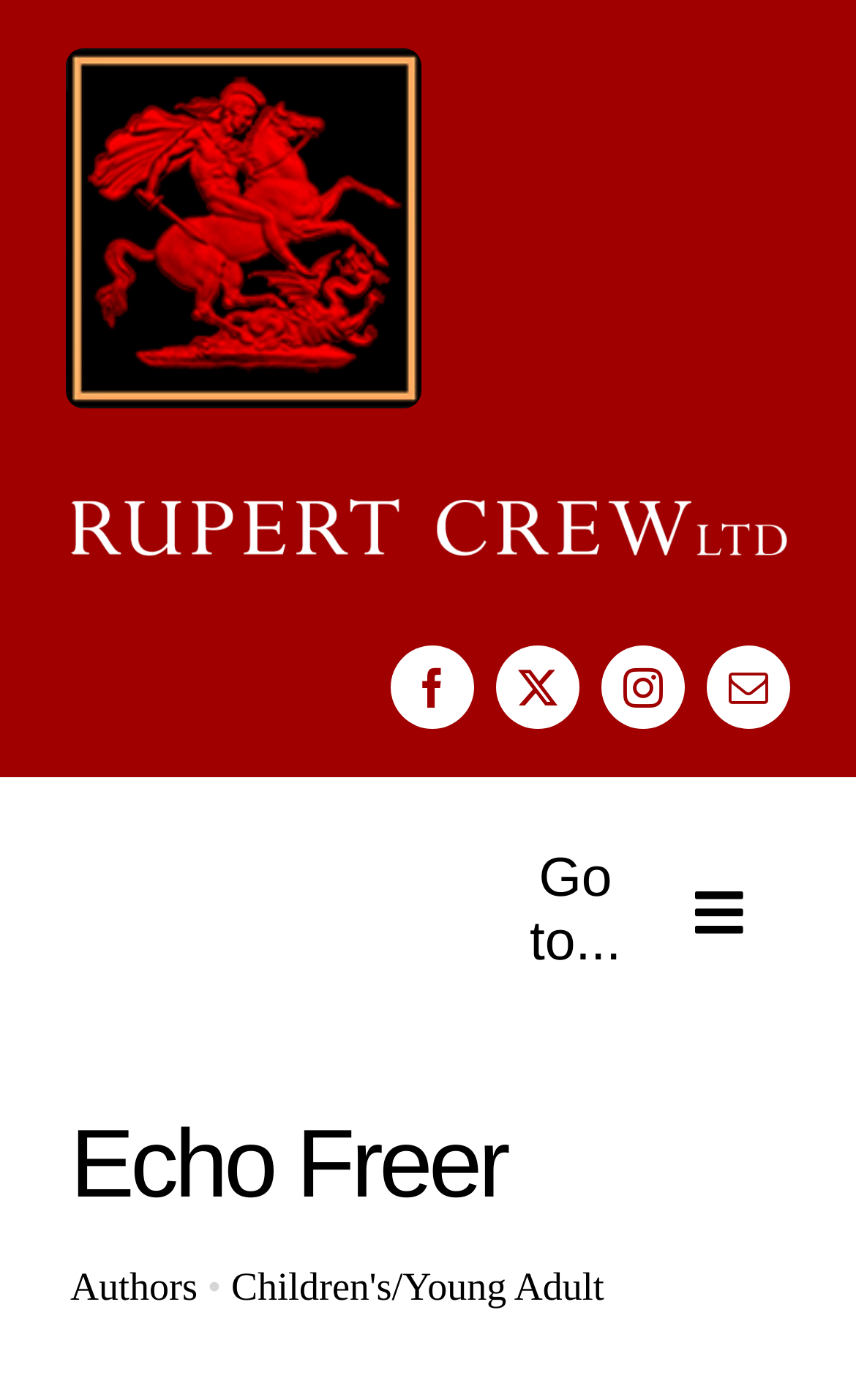Determine the bounding box coordinates of the clickable region to execute the instruction: "Go to About Us page". The coordinates should be four float numbers between 0 and 1, denoted as [left, top, right, bottom].

[0.0, 0.747, 1.0, 0.833]